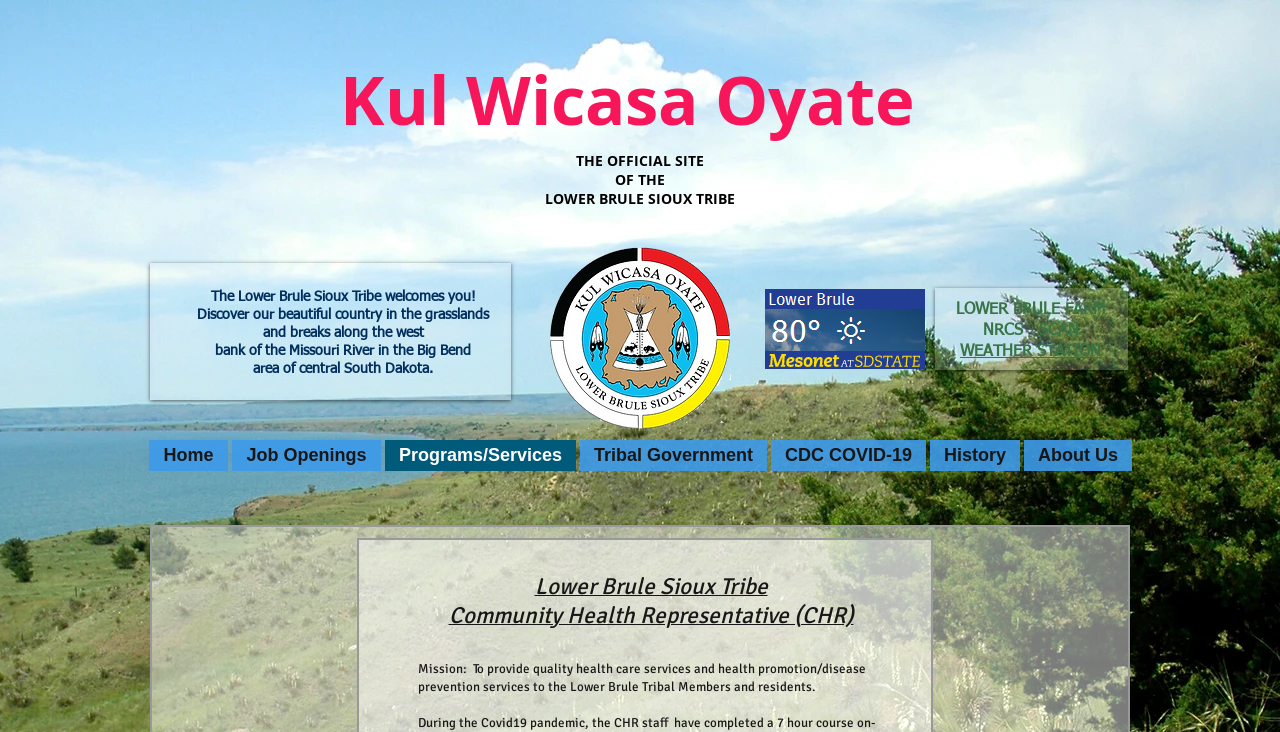Respond to the question below with a single word or phrase: What is the name of the farm mentioned on the webpage?

LOWER BRULE FARM